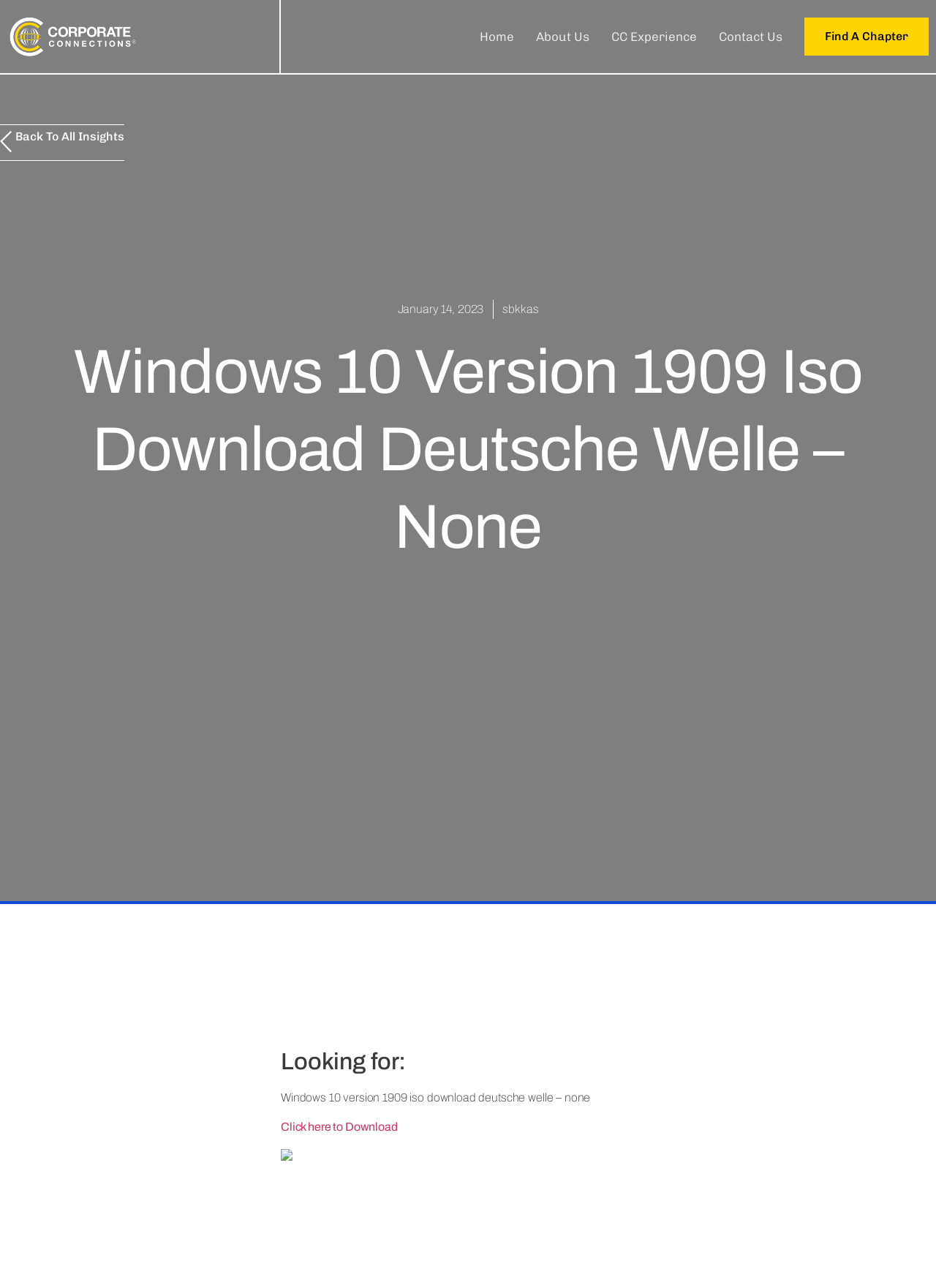Give a comprehensive overview of the webpage, including key elements.

The webpage appears to be a download page for Windows 10 version 1909 ISO in German, with a focus on CorporateConnections India. 

At the top, there is a navigation menu with five links: "Home", "About Us", "CC Experience", "Contact Us", and "Find A Chapter", aligned horizontally and centered at the top of the page. 

Below the navigation menu, there is a link "Back To All Insights" located at the top-left corner of the page, accompanied by a small image. 

The main content of the page is divided into two sections. The first section displays the date "January 14, 2023" and a link "sbkkas" positioned side by side. 

Below this section, there is a large heading that reads "Windows 10 Version 1909 Iso Download Deutsche Welle – None", spanning almost the entire width of the page. 

The second section is located at the bottom half of the page and contains a heading "Looking for:" followed by a paragraph of text "Windows 10 version 1909 iso download deutsche welle – none". 

Underneath this text, there are two links: "Click here to Download" and an empty link, accompanied by a small image. The page also contains some empty spaces denoted by "\xa0".